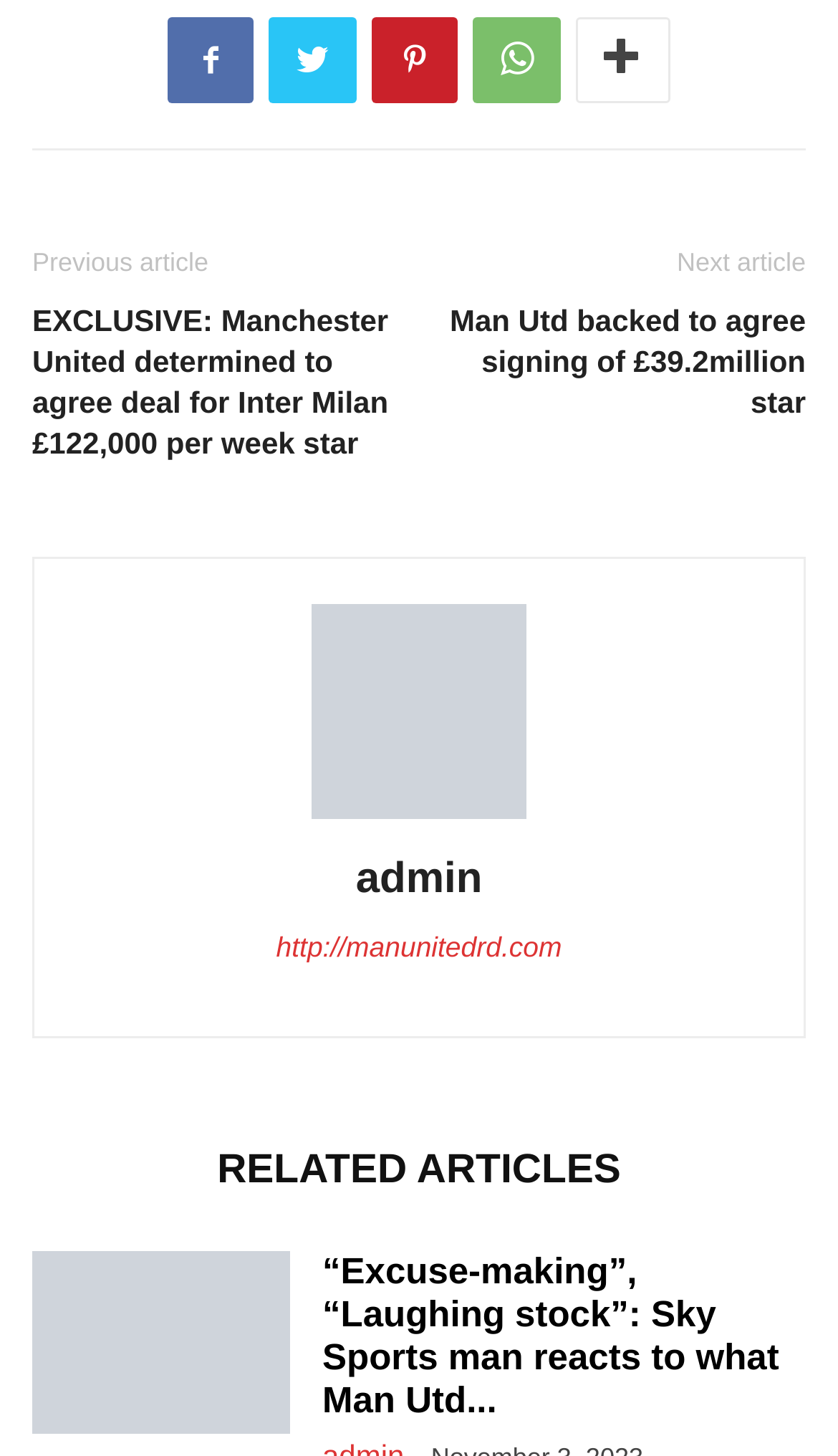Give the bounding box coordinates for this UI element: "admin". The coordinates should be four float numbers between 0 and 1, arranged as [left, top, right, bottom].

[0.424, 0.588, 0.576, 0.62]